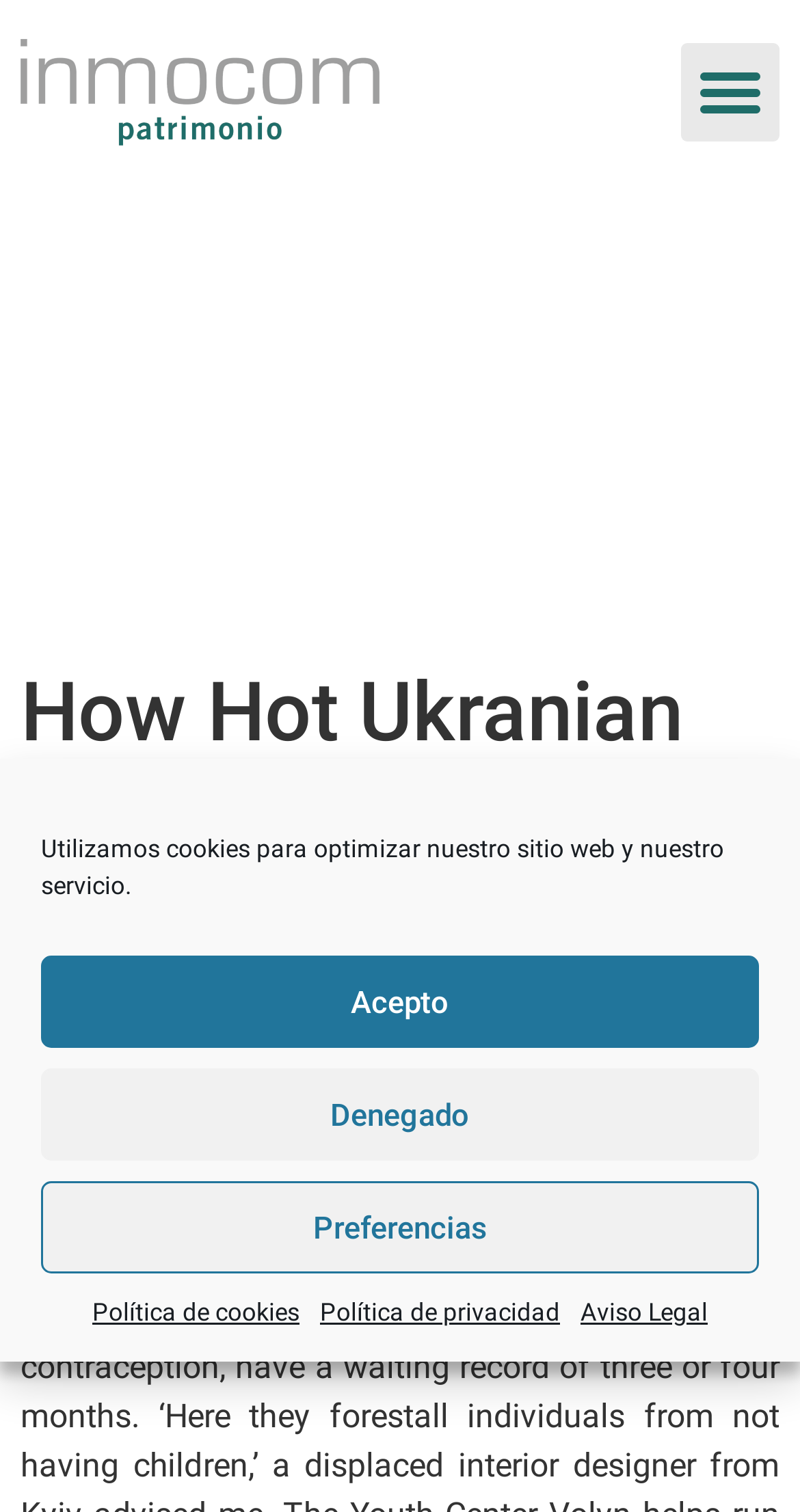Look at the image and write a detailed answer to the question: 
What is the time mentioned in the article?

The time '11:57 am' is mentioned in the article, which is likely the timestamp of when the article was published or updated.